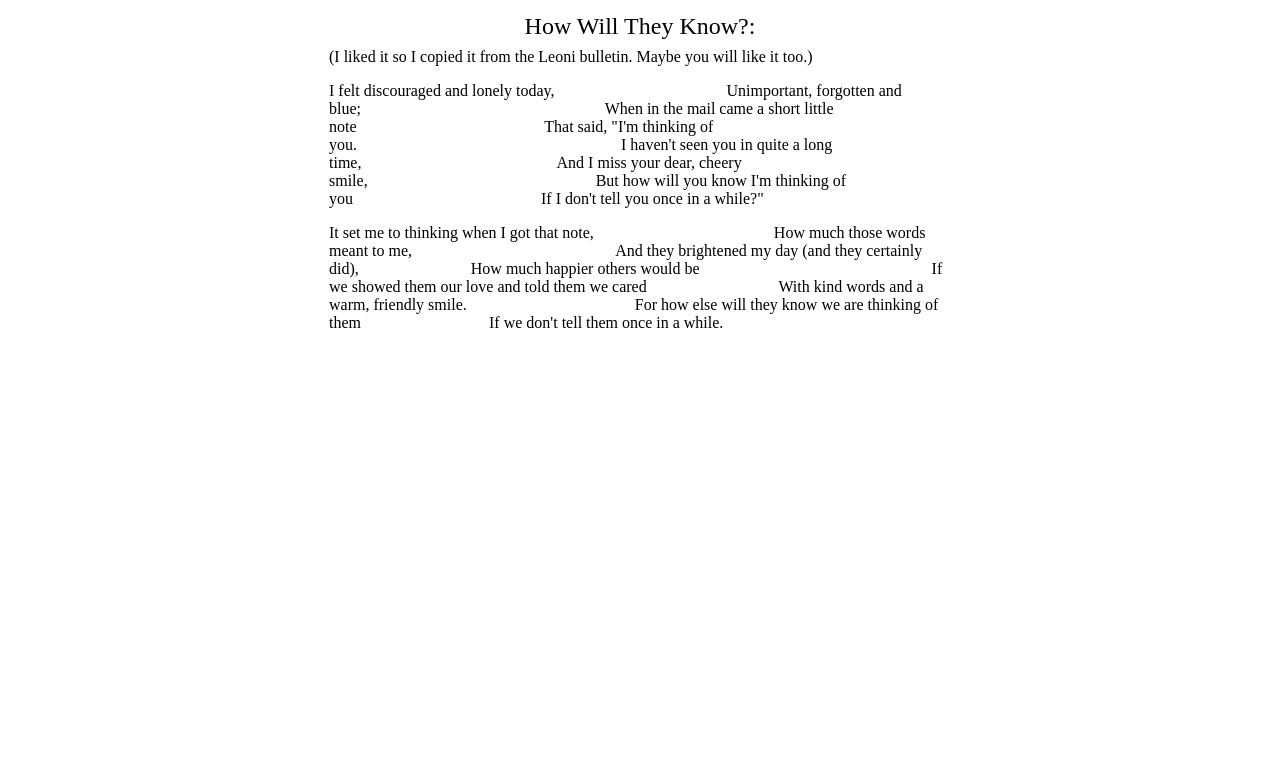Offer a meticulous description of the webpage's structure and content.

The webpage has a title "How Will They Know" at the top, which is centered and takes up about a quarter of the page's width. Below the title, there is a poem or a passage of text that spans almost the entire width of the page. The text is divided into three columns, with the middle column containing the main content. The poem talks about feeling discouraged and lonely, but then receiving a note that says "I'm thinking of you," which brightens up the day. It goes on to reflect on the importance of showing love and care to others through kind words and a warm smile. The text is quite lengthy and takes up most of the page's height. There are no images on the page.